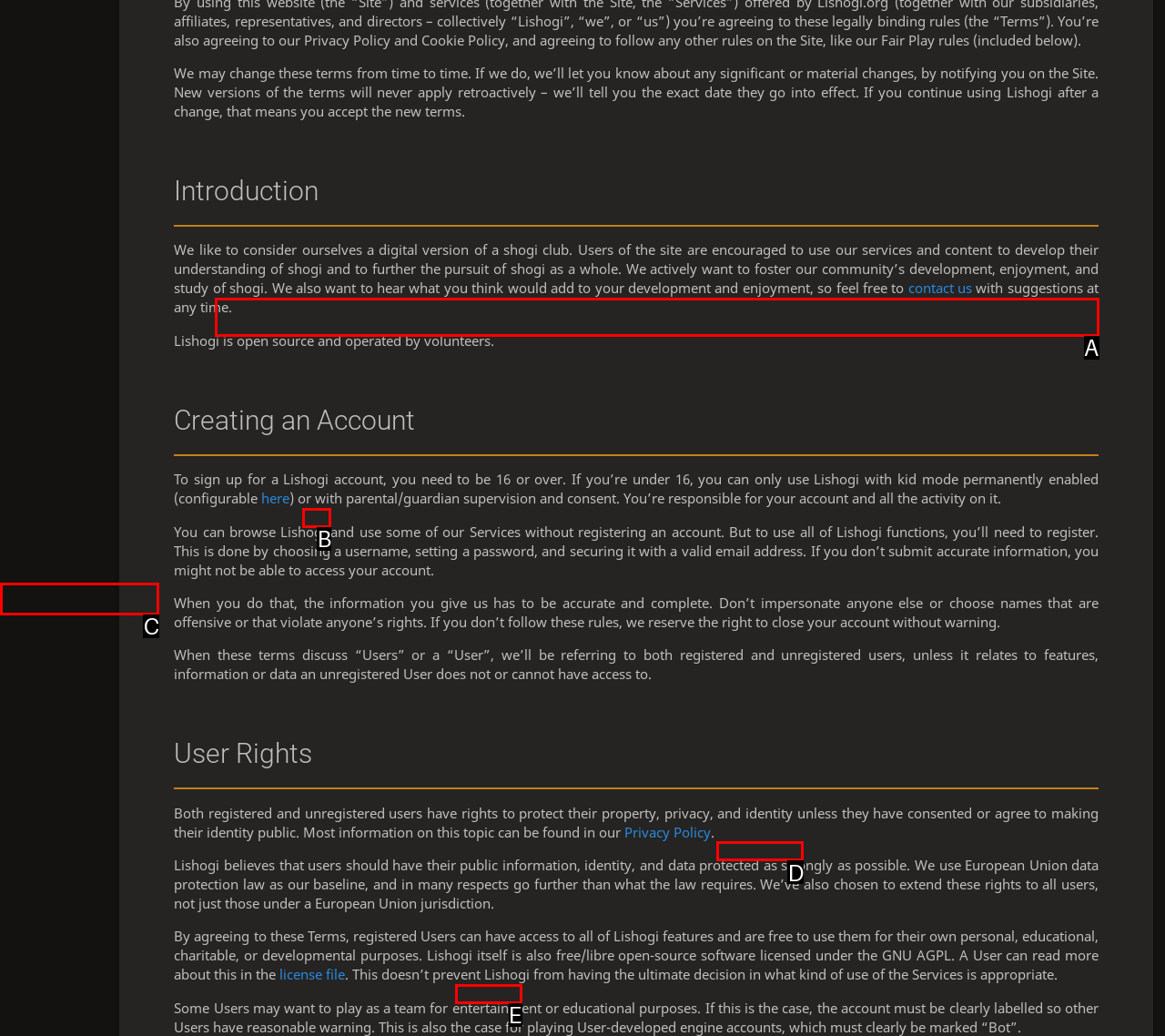Choose the option that best matches the element: contact us
Respond with the letter of the correct option.

A